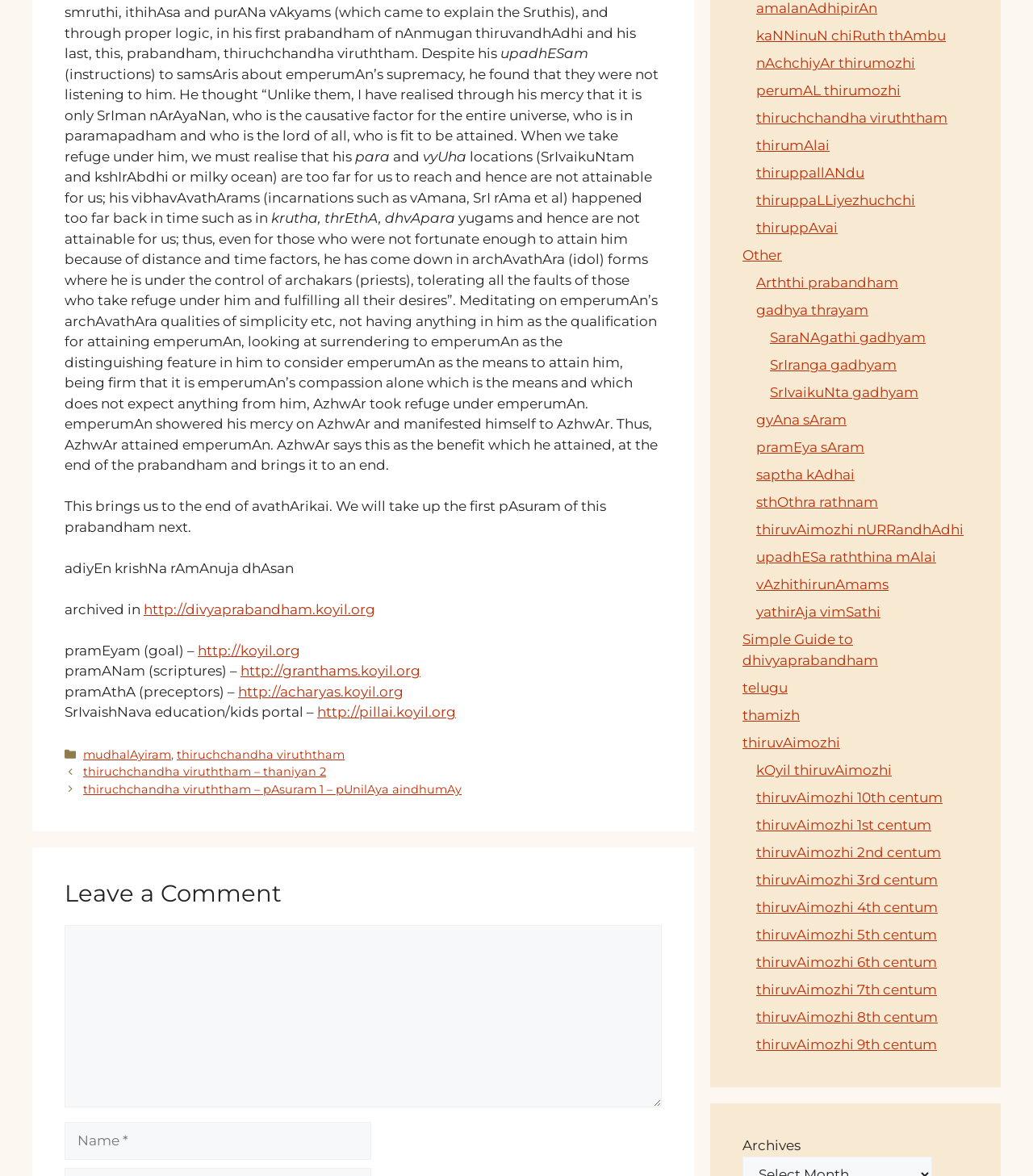Could you locate the bounding box coordinates for the section that should be clicked to accomplish this task: "Click on the link to access the archived website".

[0.139, 0.511, 0.363, 0.525]